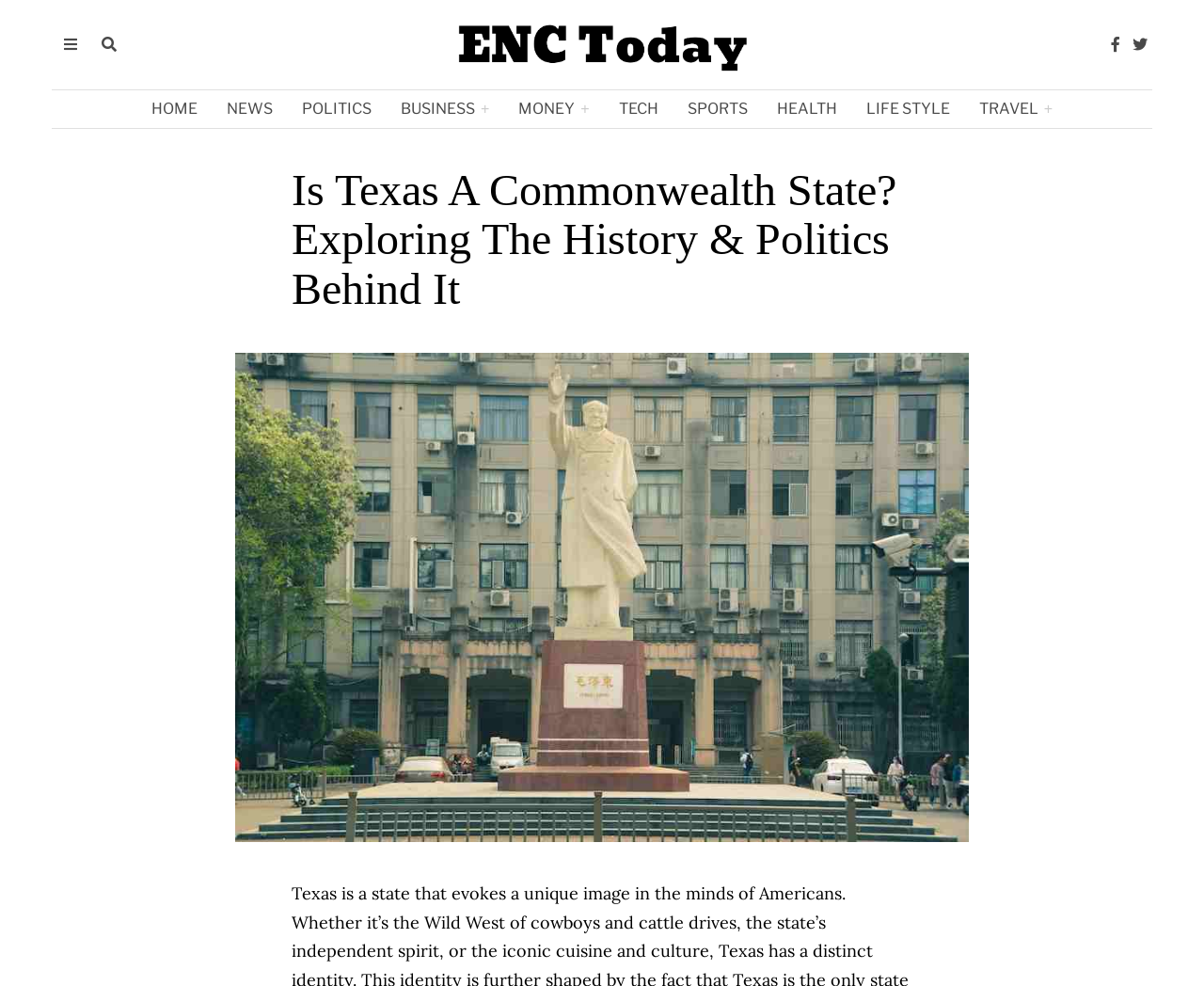Respond to the following query with just one word or a short phrase: 
What is the purpose of the progress bar at the top of the page?

Unknown